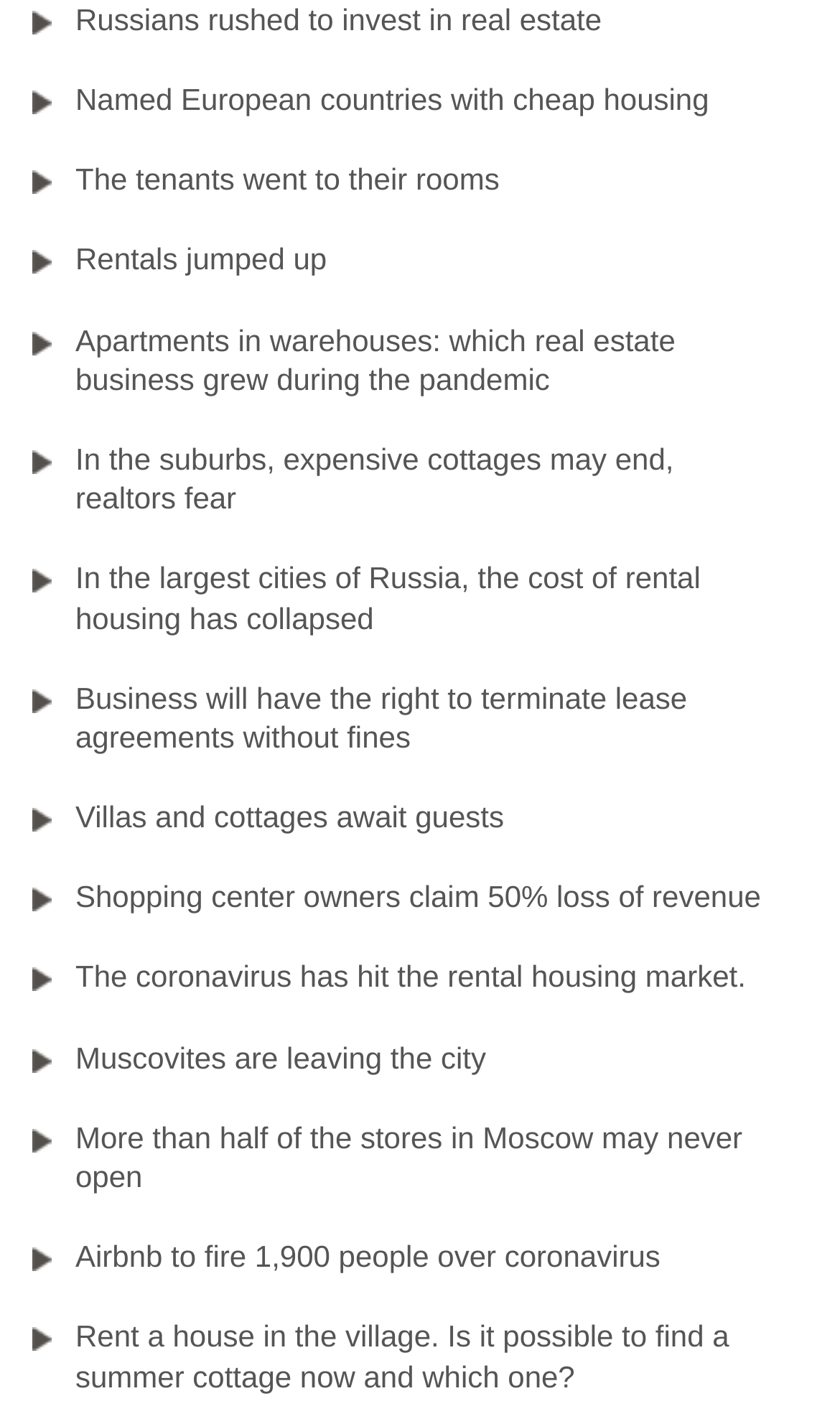Could you please study the image and provide a detailed answer to the question:
Is the webpage about a specific country?

Although the webpage does not explicitly state that it is about a specific country, some of the article titles mention 'Russia' and 'Moscow', suggesting that the webpage is focused on the Russian real estate and housing market.